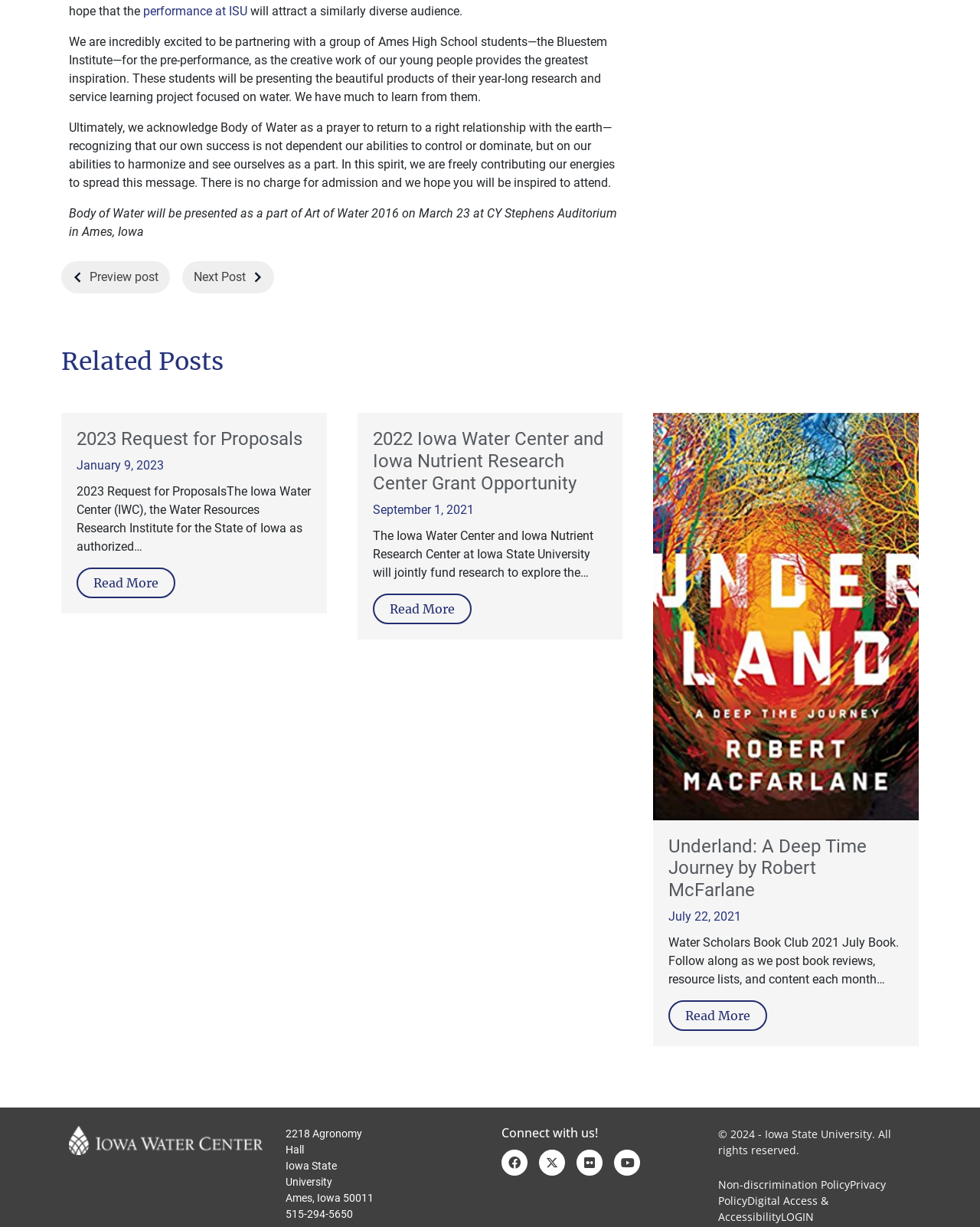Answer the following query concisely with a single word or phrase:
What is the name of the institute partnering with Ames High School students?

Bluestem Institute